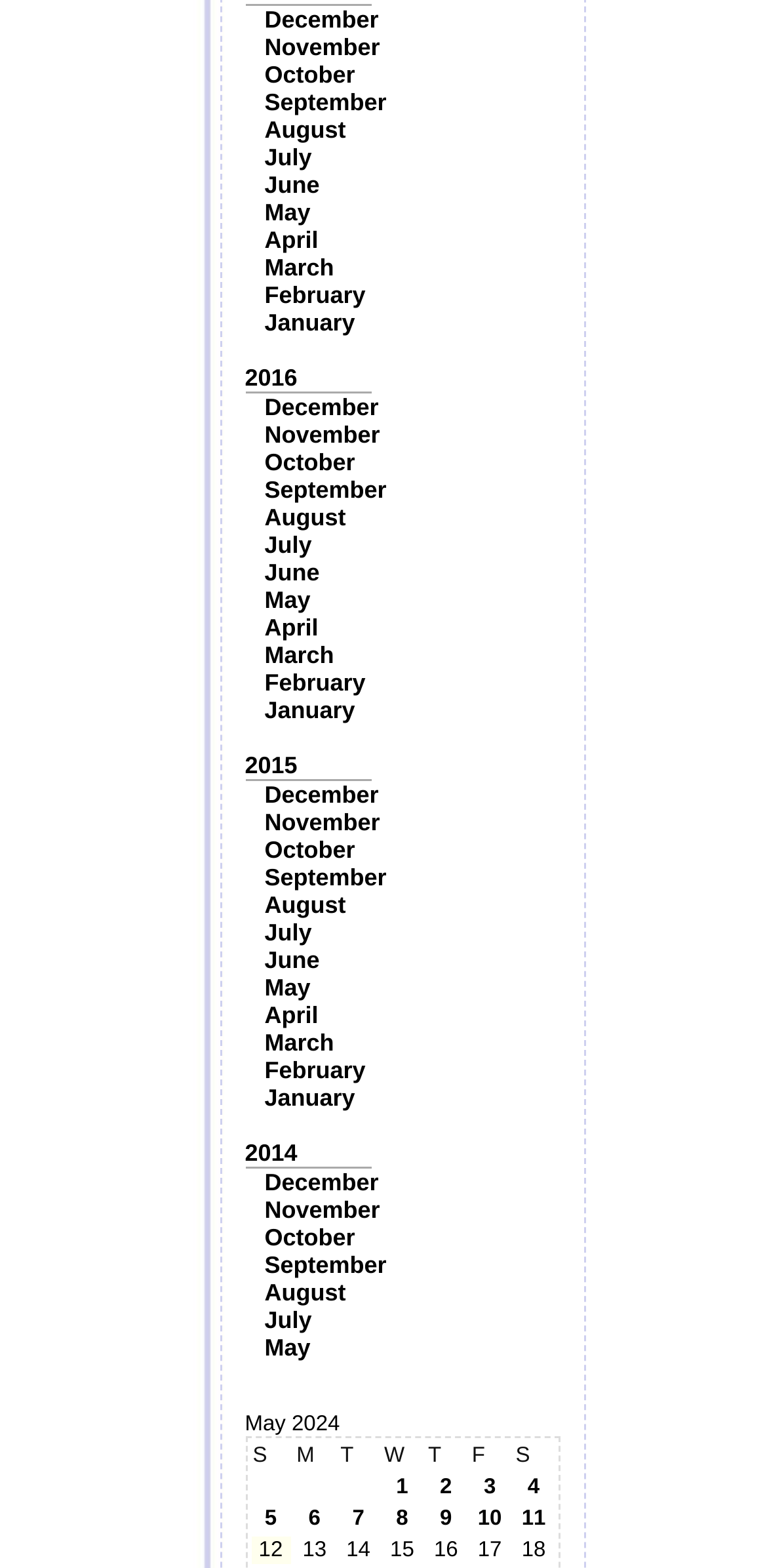What is the day of the week for the date '1'?
Based on the screenshot, answer the question with a single word or phrase.

W